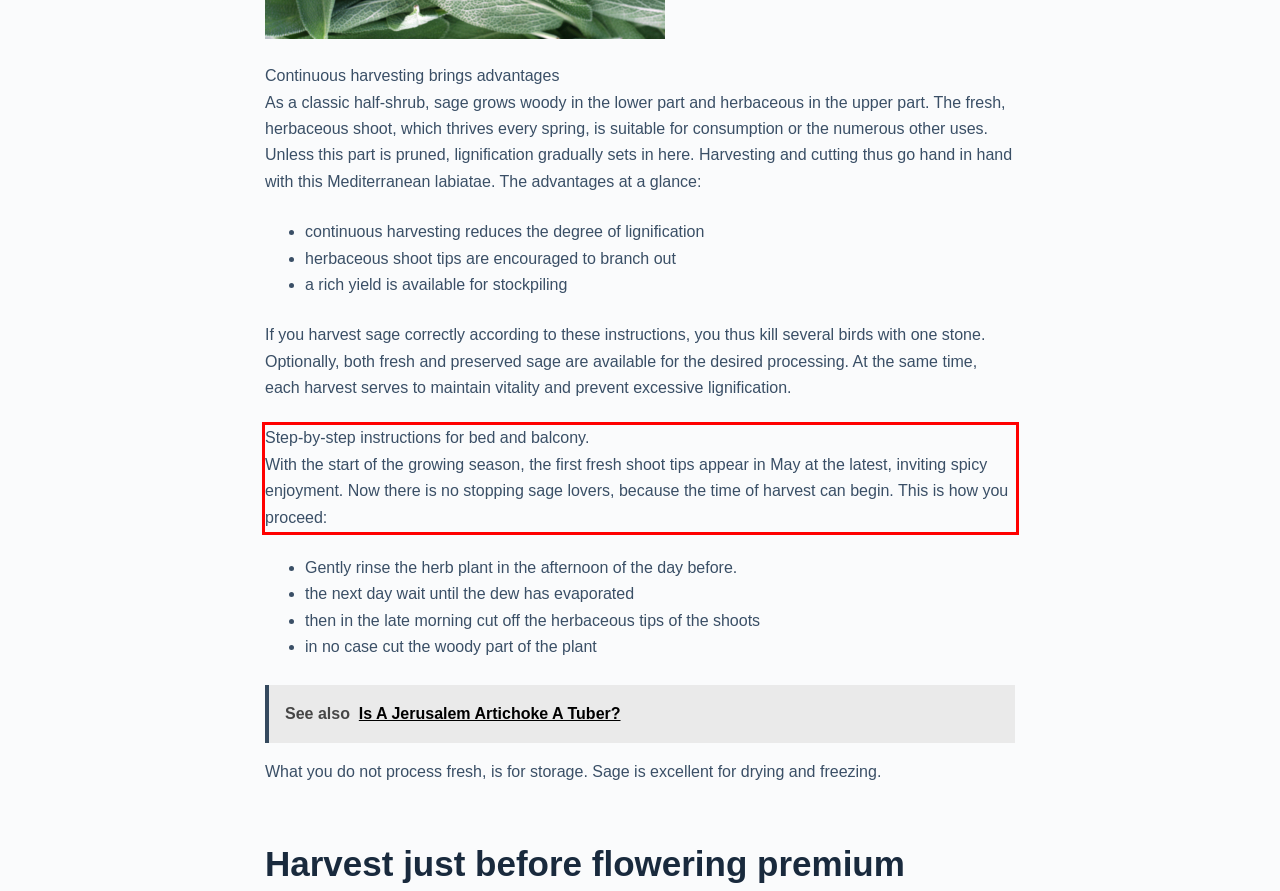Identify and extract the text within the red rectangle in the screenshot of the webpage.

Step-by-step instructions for bed and balcony. With the start of the growing season, the first fresh shoot tips appear in May at the latest, inviting spicy enjoyment. Now there is no stopping sage lovers, because the time of harvest can begin. This is how you proceed: